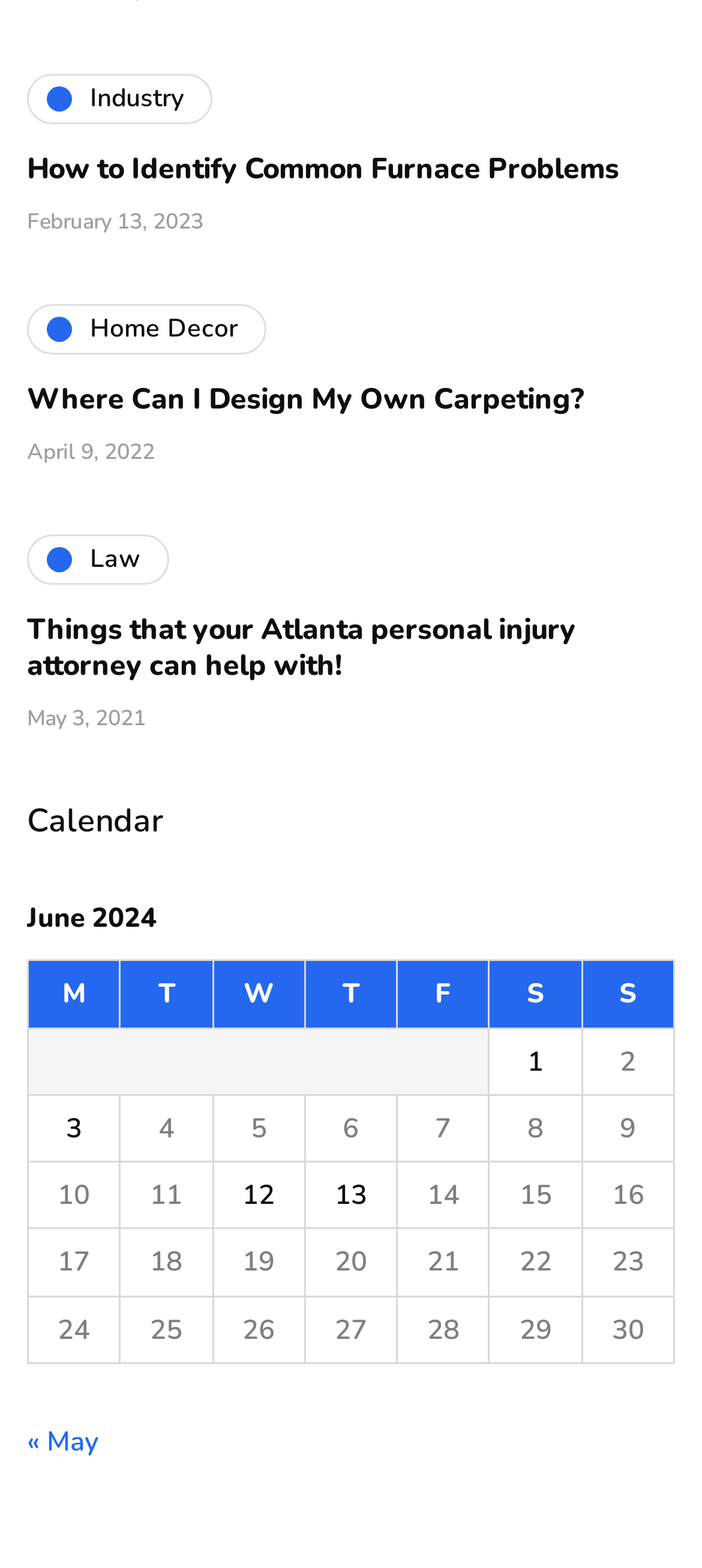What is the date of the second article? Based on the screenshot, please respond with a single word or phrase.

April 9, 2022